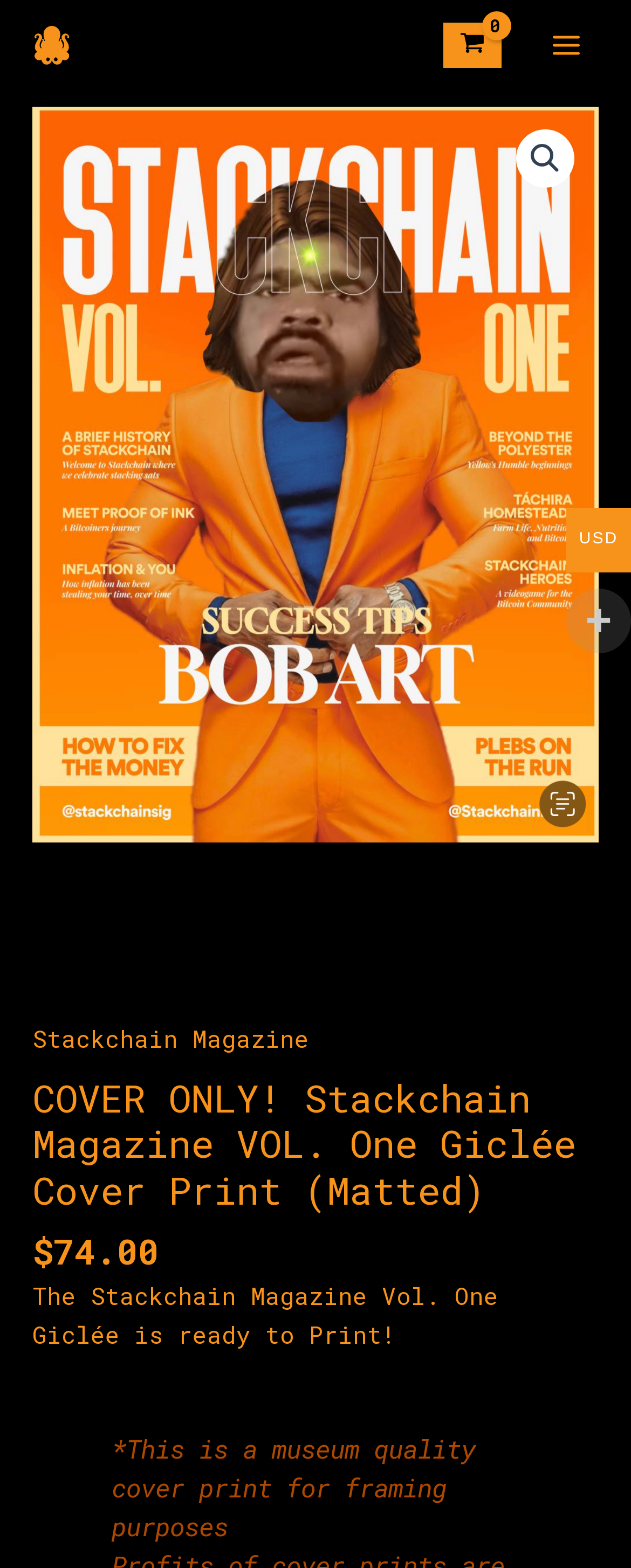Answer the following query with a single word or phrase:
What is the size of the magazine images?

8.5"x11"